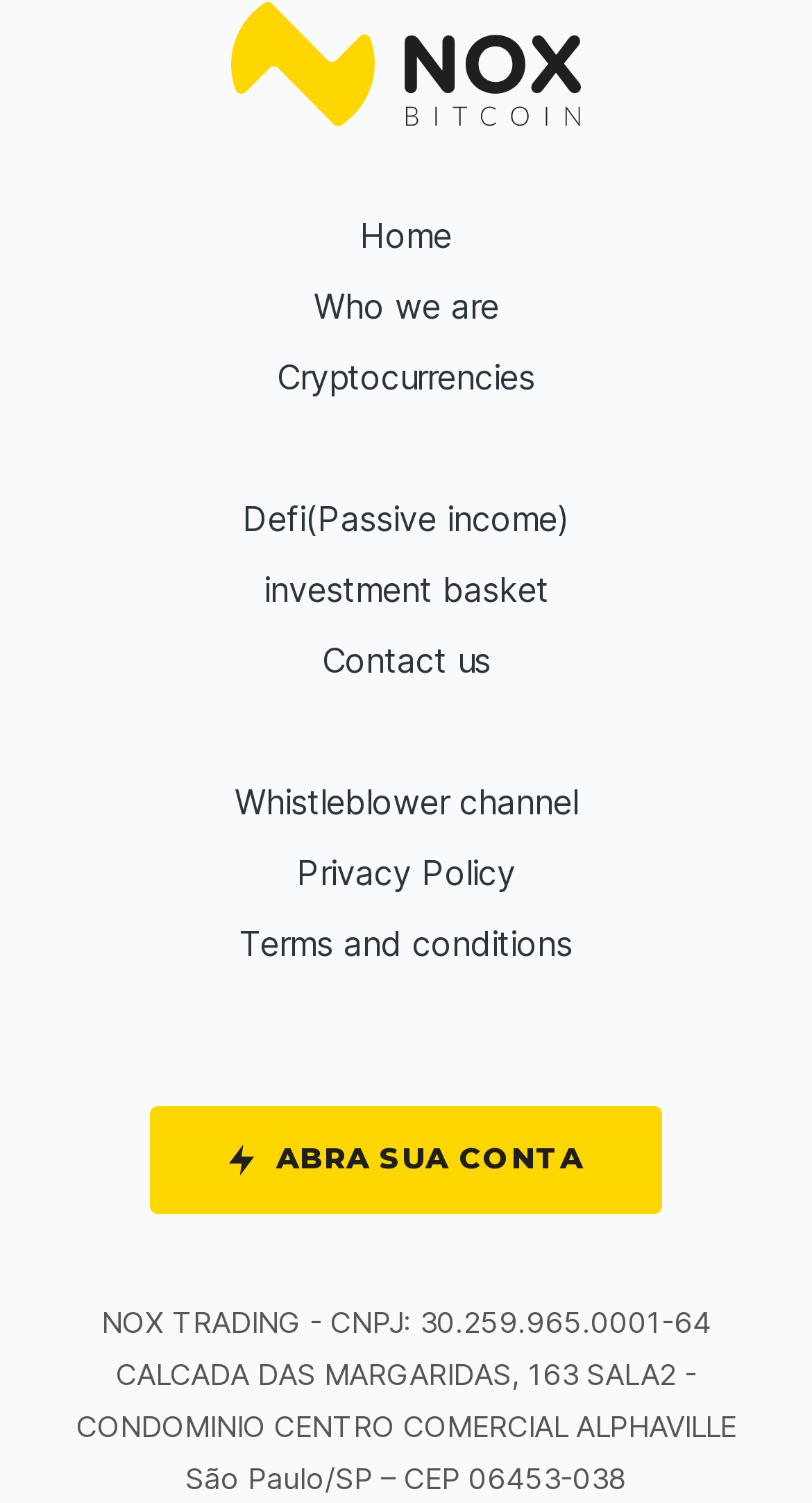Please identify the bounding box coordinates of the element I need to click to follow this instruction: "Select a context to search".

None